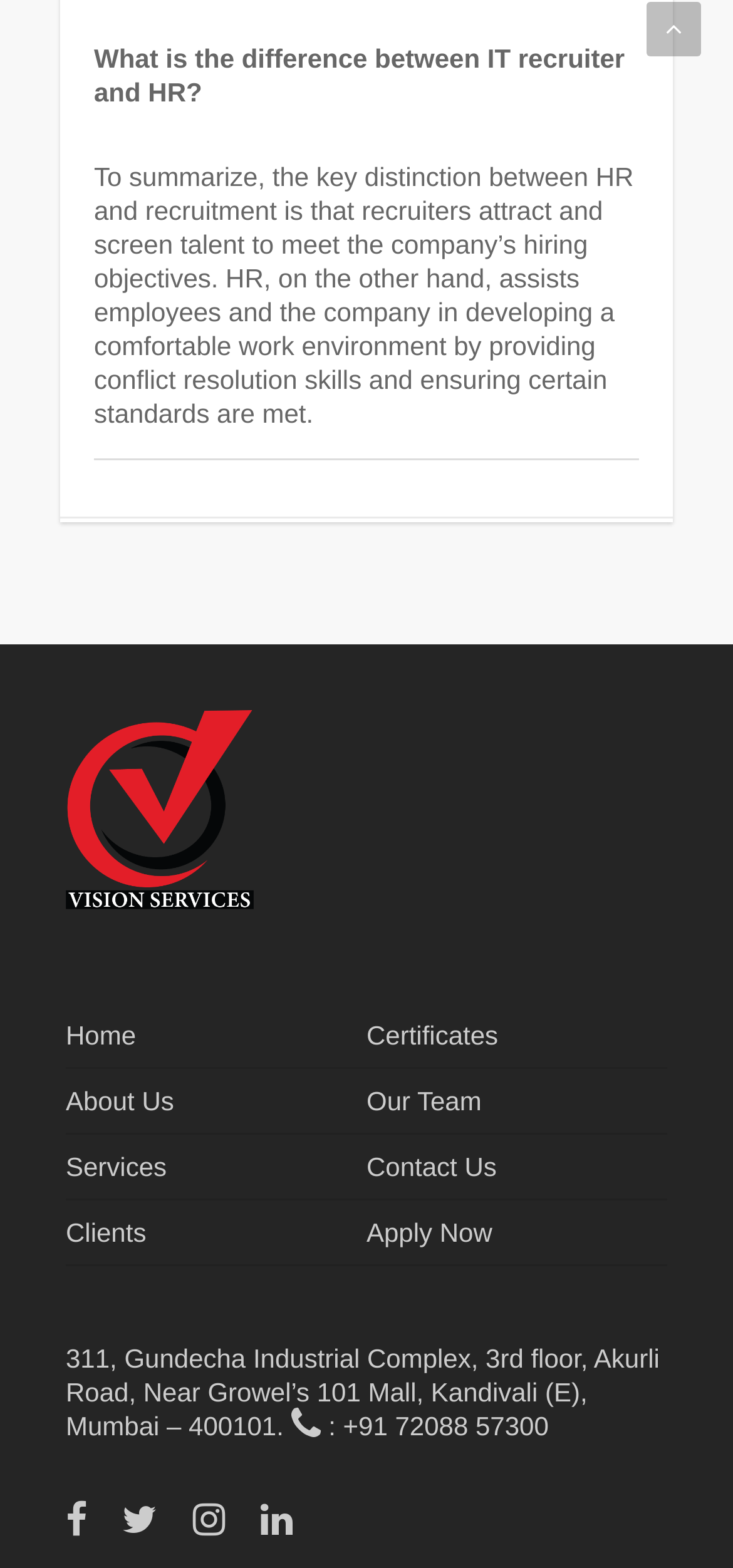Provide the bounding box for the UI element matching this description: "Services".

[0.09, 0.724, 0.5, 0.764]